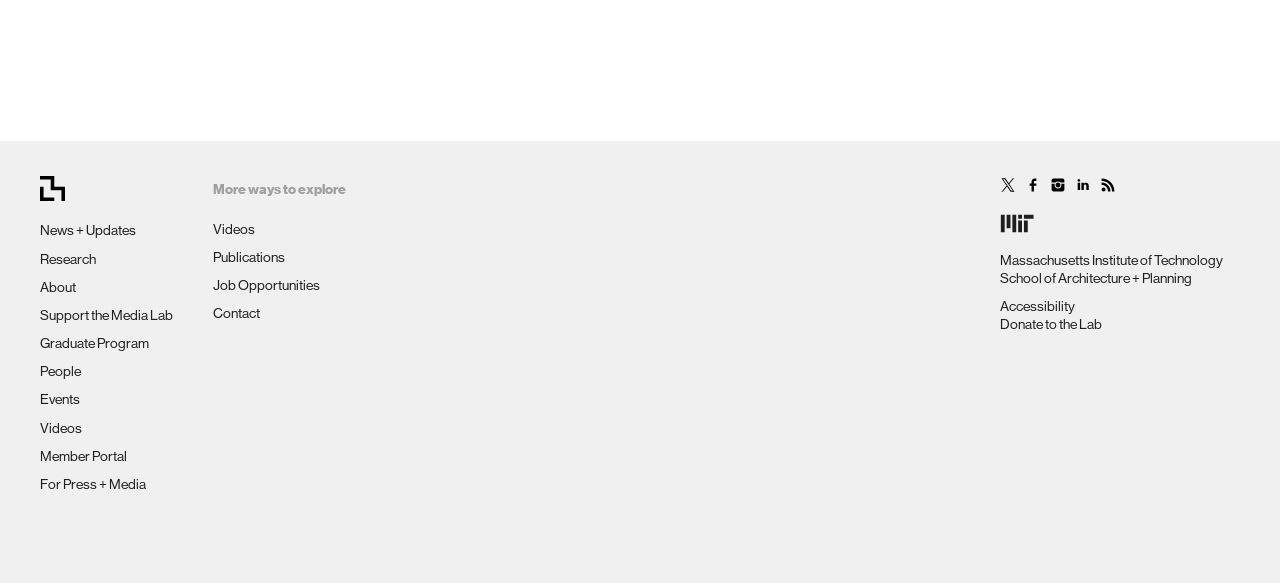Please locate the clickable area by providing the bounding box coordinates to follow this instruction: "View Videos".

[0.166, 0.378, 0.199, 0.406]